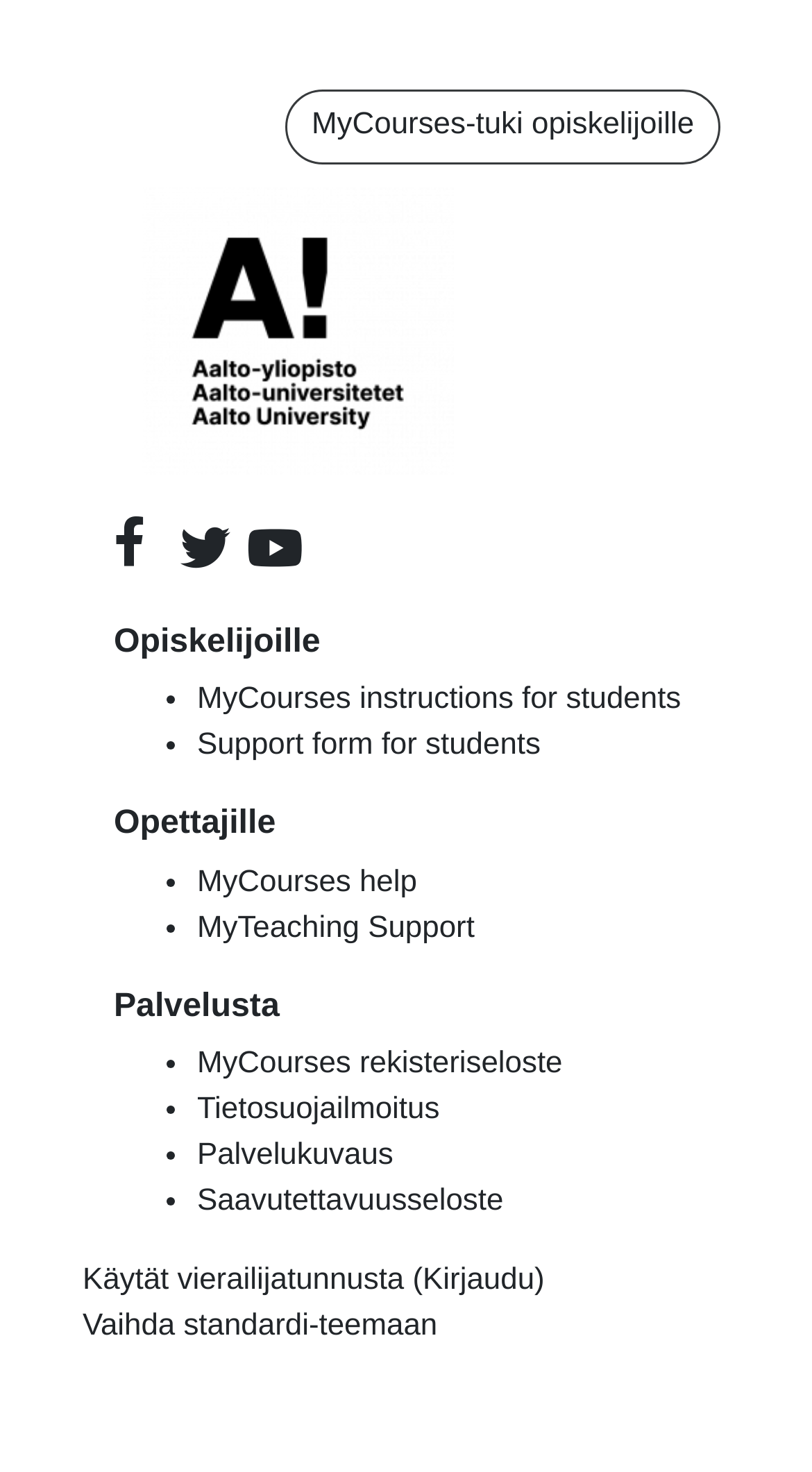Find the bounding box coordinates of the clickable region needed to perform the following instruction: "Log in". The coordinates should be provided as four float numbers between 0 and 1, i.e., [left, top, right, bottom].

[0.521, 0.858, 0.658, 0.881]